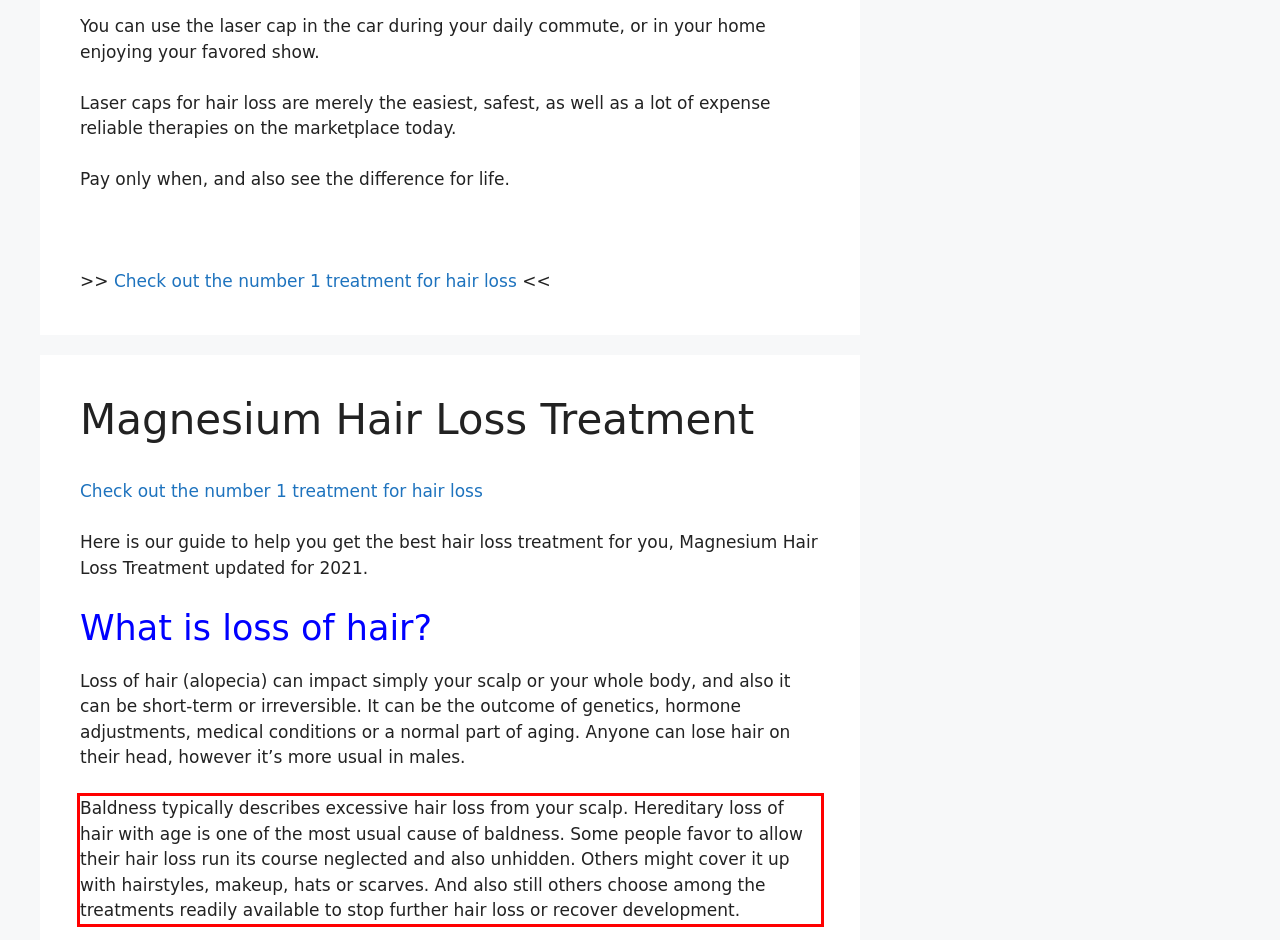Given the screenshot of the webpage, identify the red bounding box, and recognize the text content inside that red bounding box.

Baldness typically describes excessive hair loss from your scalp. Hereditary loss of hair with age is one of the most usual cause of baldness. Some people favor to allow their hair loss run its course neglected and also unhidden. Others might cover it up with hairstyles, makeup, hats or scarves. And also still others choose among the treatments readily available to stop further hair loss or recover development.